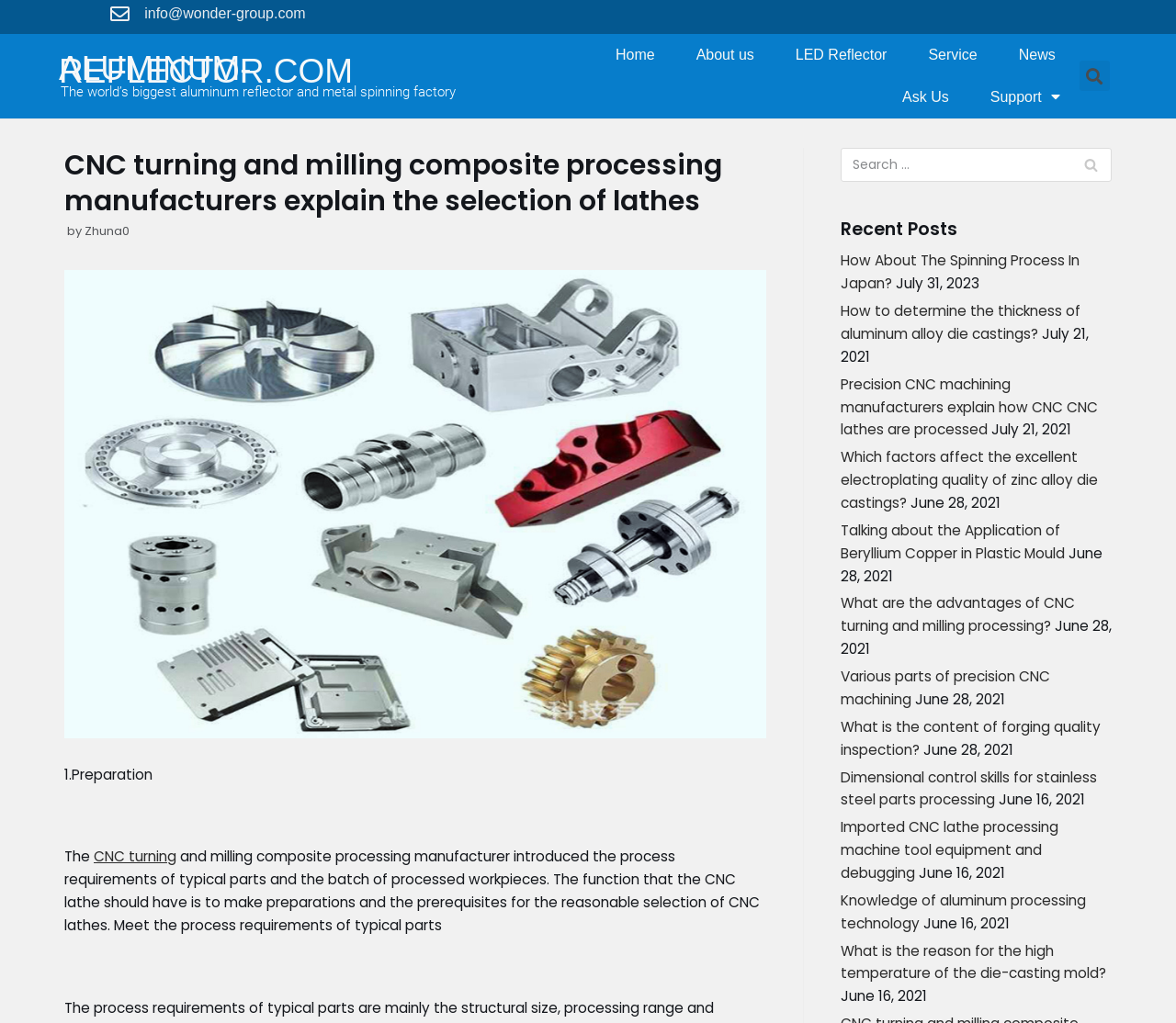Determine the bounding box coordinates of the region I should click to achieve the following instruction: "Click the 'Home' link". Ensure the bounding box coordinates are four float numbers between 0 and 1, i.e., [left, top, right, bottom].

[0.508, 0.033, 0.572, 0.074]